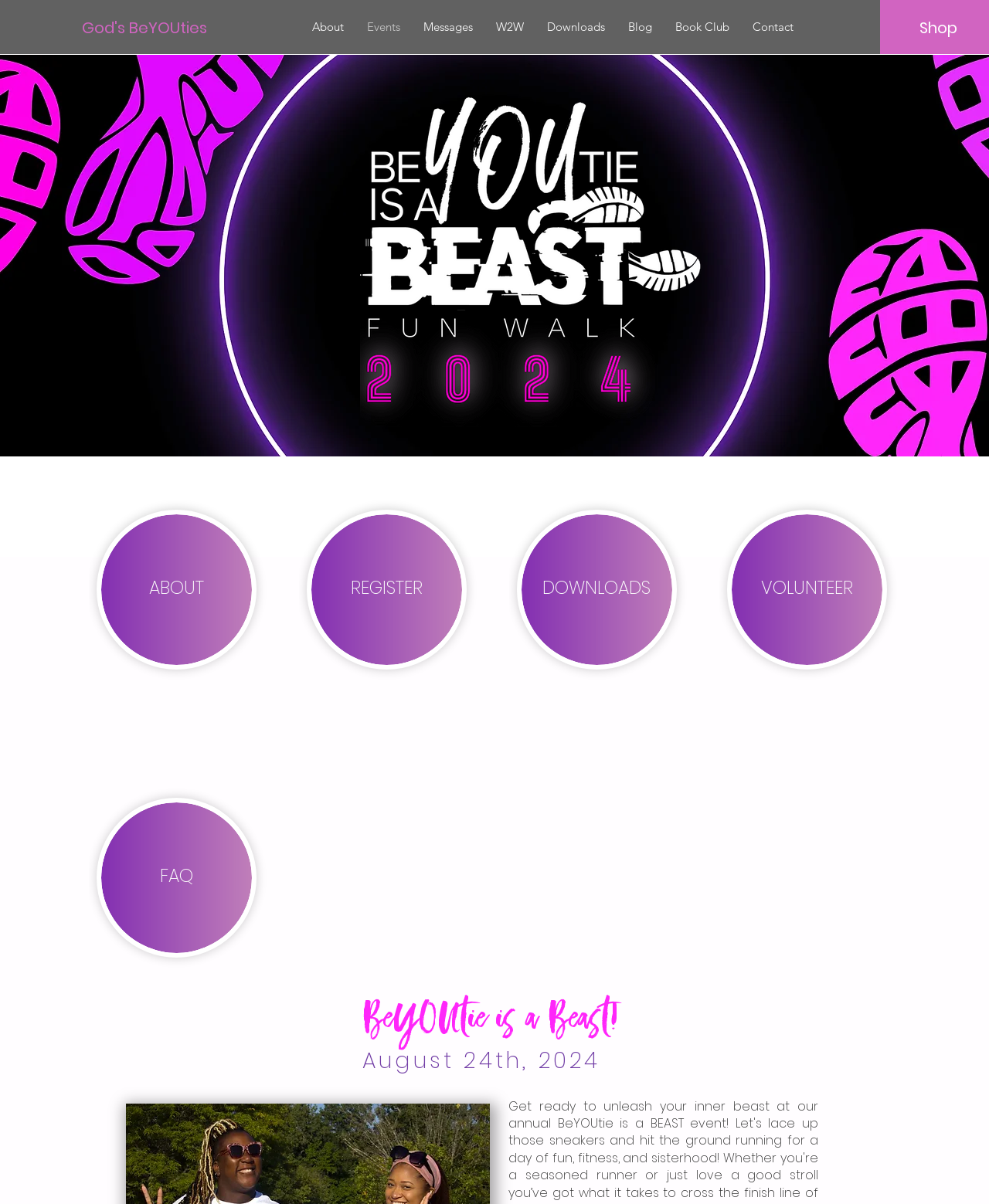Please specify the bounding box coordinates of the area that should be clicked to accomplish the following instruction: "Visit the Shop". The coordinates should consist of four float numbers between 0 and 1, i.e., [left, top, right, bottom].

[0.904, 0.01, 0.994, 0.036]